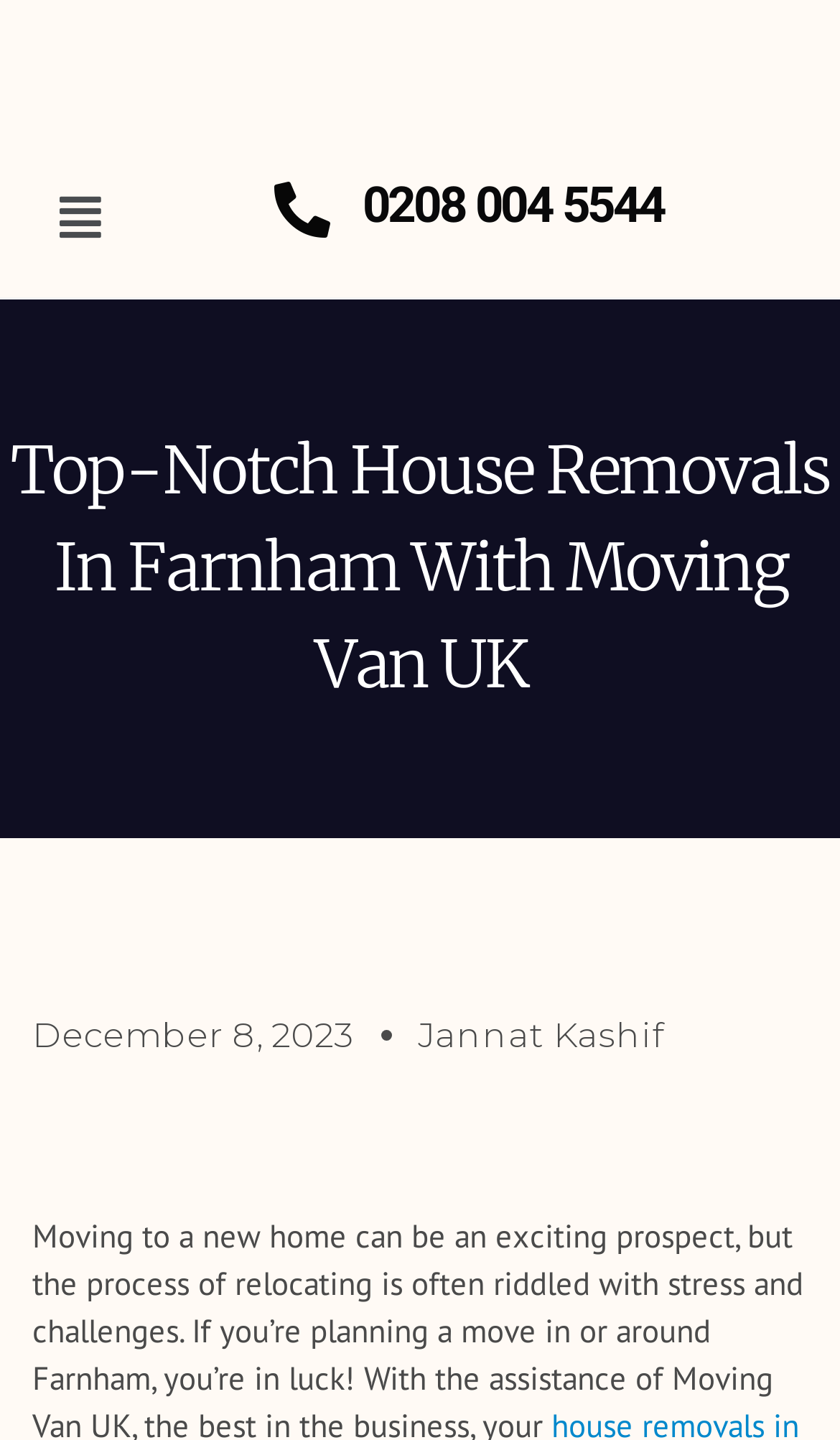Present a detailed account of what is displayed on the webpage.

The webpage appears to be a service page for house removals in Farnham, specifically promoting Moving Van UK. At the top left corner, there is a button labeled "Menu". Next to it, on the top center, there is an empty link. On the top right corner, a heading displays a phone number, "0208 004 5544", which is also a clickable link.

Below the top section, the main heading "Top-Notch House Removals In Farnham With Moving Van UK" spans the entire width of the page. This heading is likely the title of the page.

Further down, there are two links, one on the left and one on the right. The left link displays the date "December 8, 2023", while the right link shows the author's name, "Jannat Kashif".